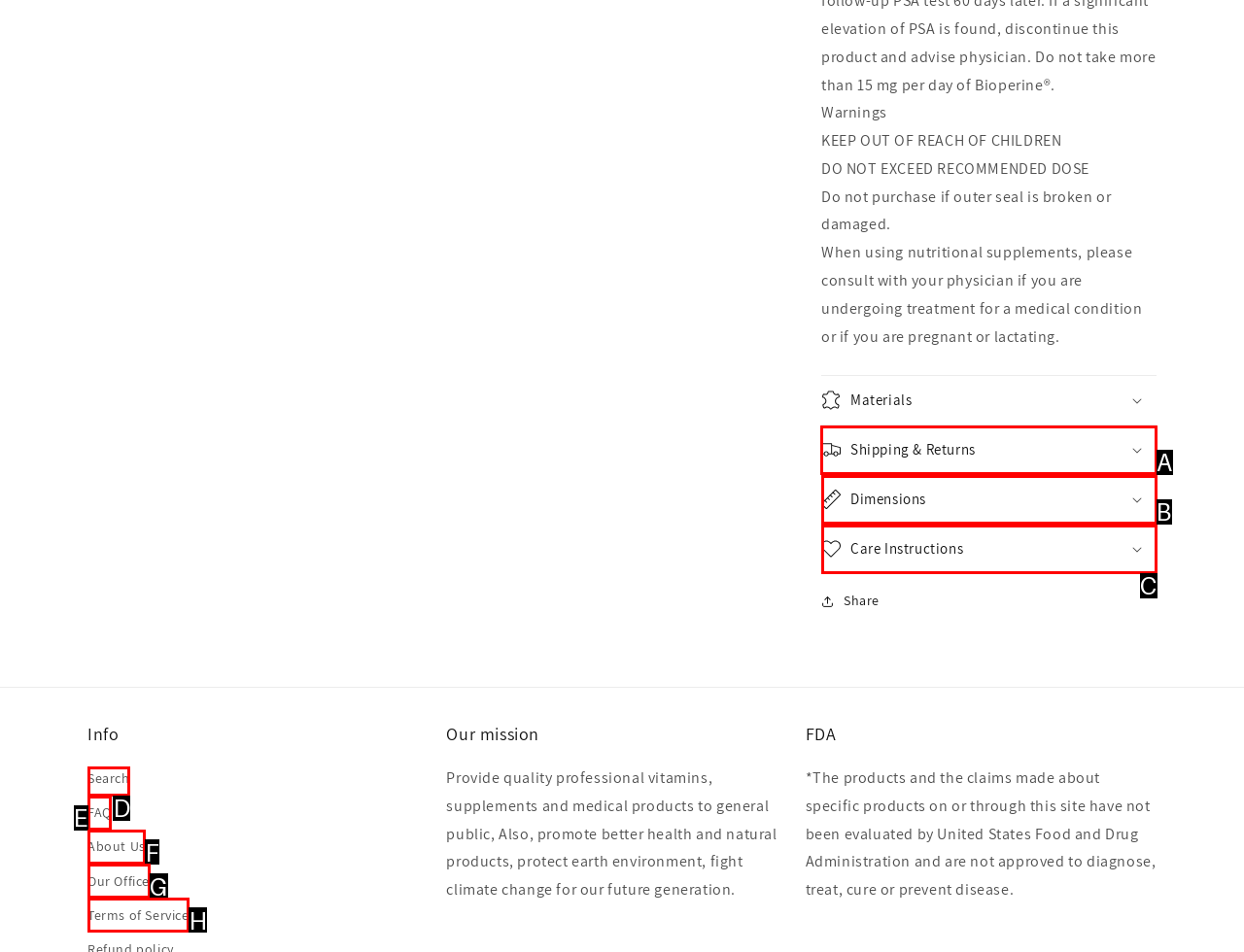Which UI element's letter should be clicked to achieve the task: Click Shipping & Returns
Provide the letter of the correct choice directly.

A